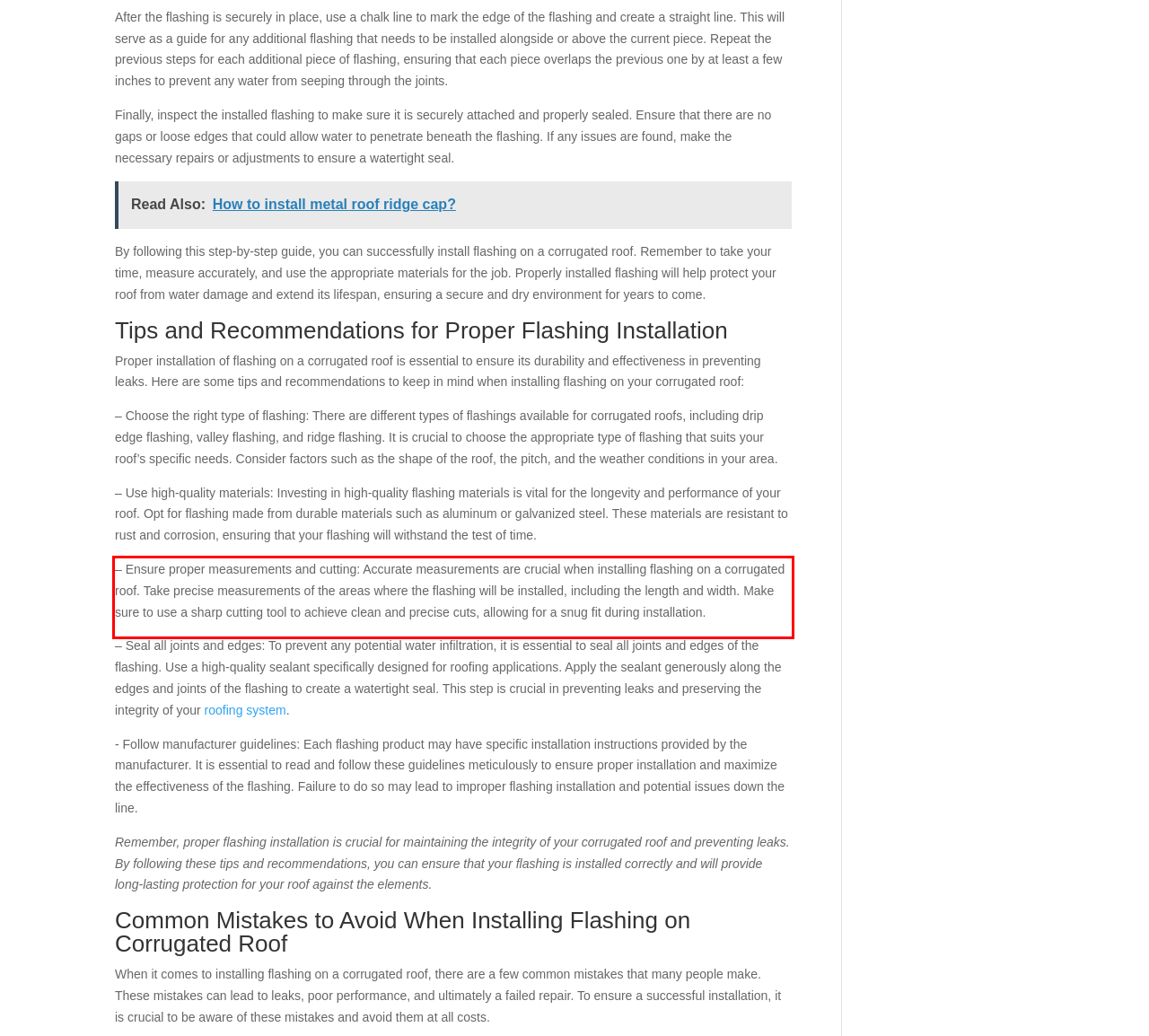Examine the screenshot of the webpage, locate the red bounding box, and generate the text contained within it.

– Ensure‌ proper measurements and cutting: Accurate measurements are crucial when installing flashing on ⁢a corrugated ‌roof. Take precise measurements of the areas where the flashing will⁣ be installed, including the length and width. Make sure to use a sharp cutting tool to achieve clean and precise cuts, allowing for a snug fit ​during installation.